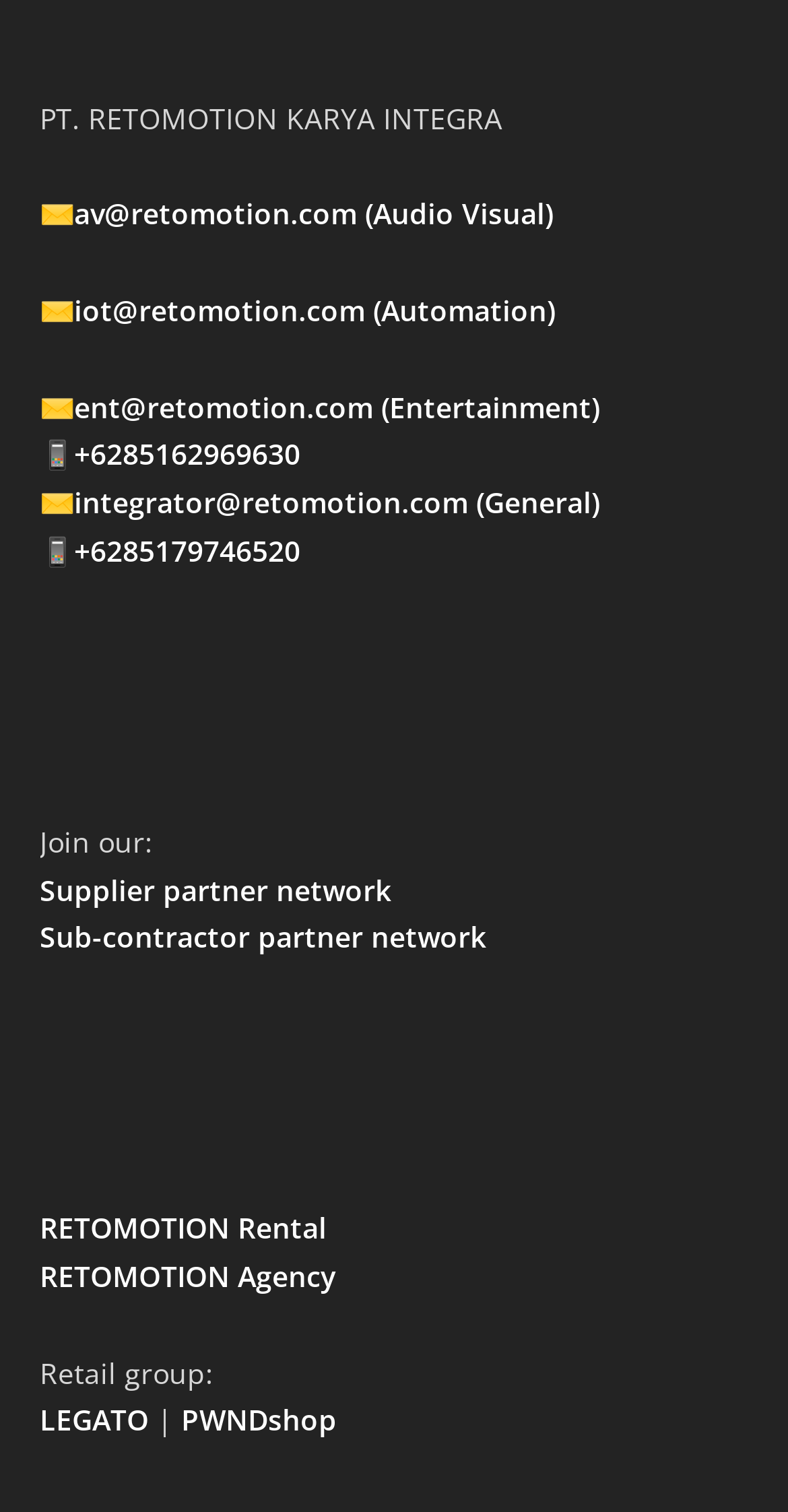Using the details from the image, please elaborate on the following question: How many email addresses are listed?

I counted the number of email addresses listed on the webpage, which are av@retomotion.com, iot@retomotion.com, ent@retomotion.com, and integrator@retomotion.com.